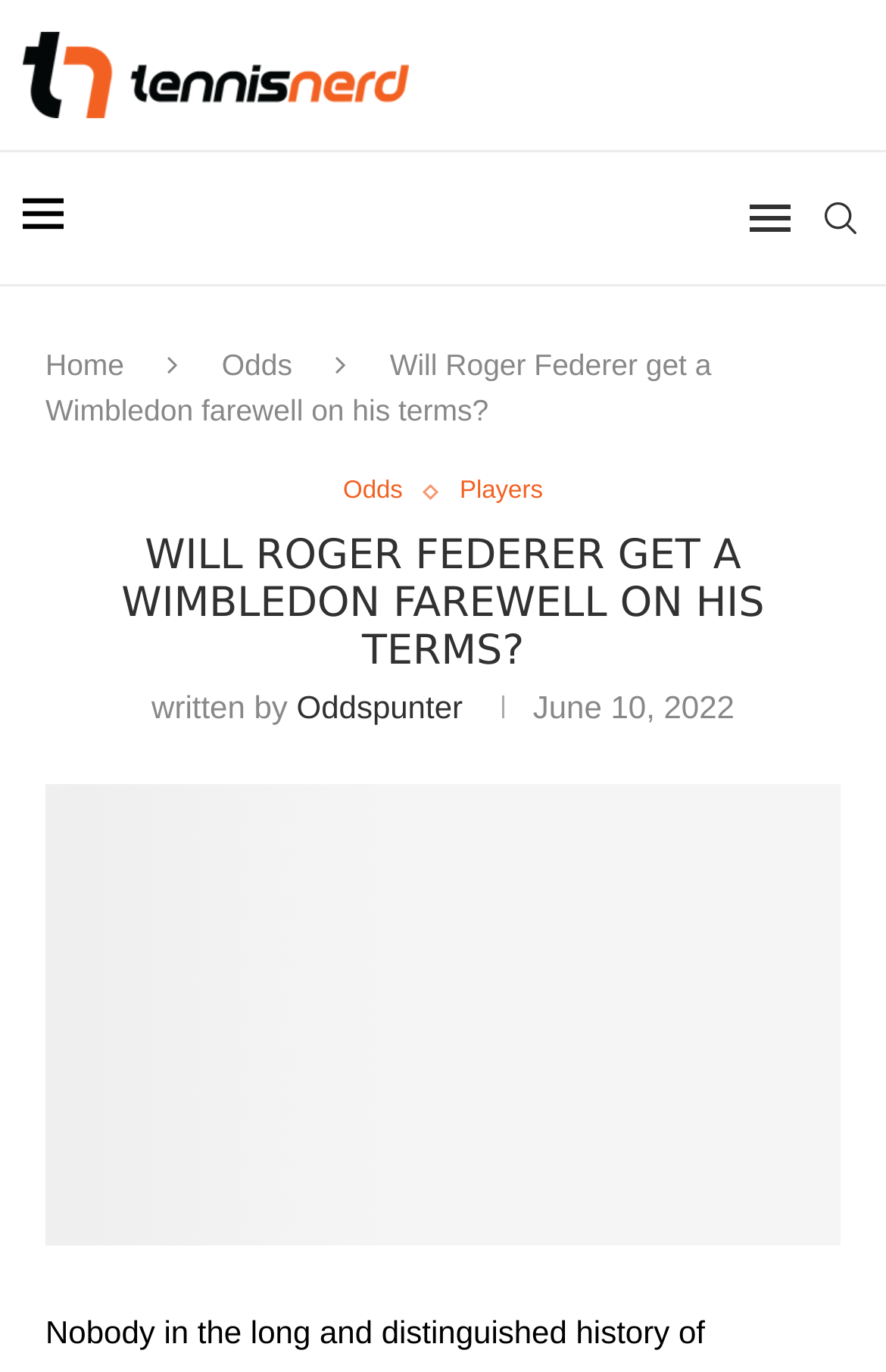Please determine the bounding box coordinates of the element to click on in order to accomplish the following task: "visit the Home page". Ensure the coordinates are four float numbers ranging from 0 to 1, i.e., [left, top, right, bottom].

[0.051, 0.253, 0.14, 0.278]